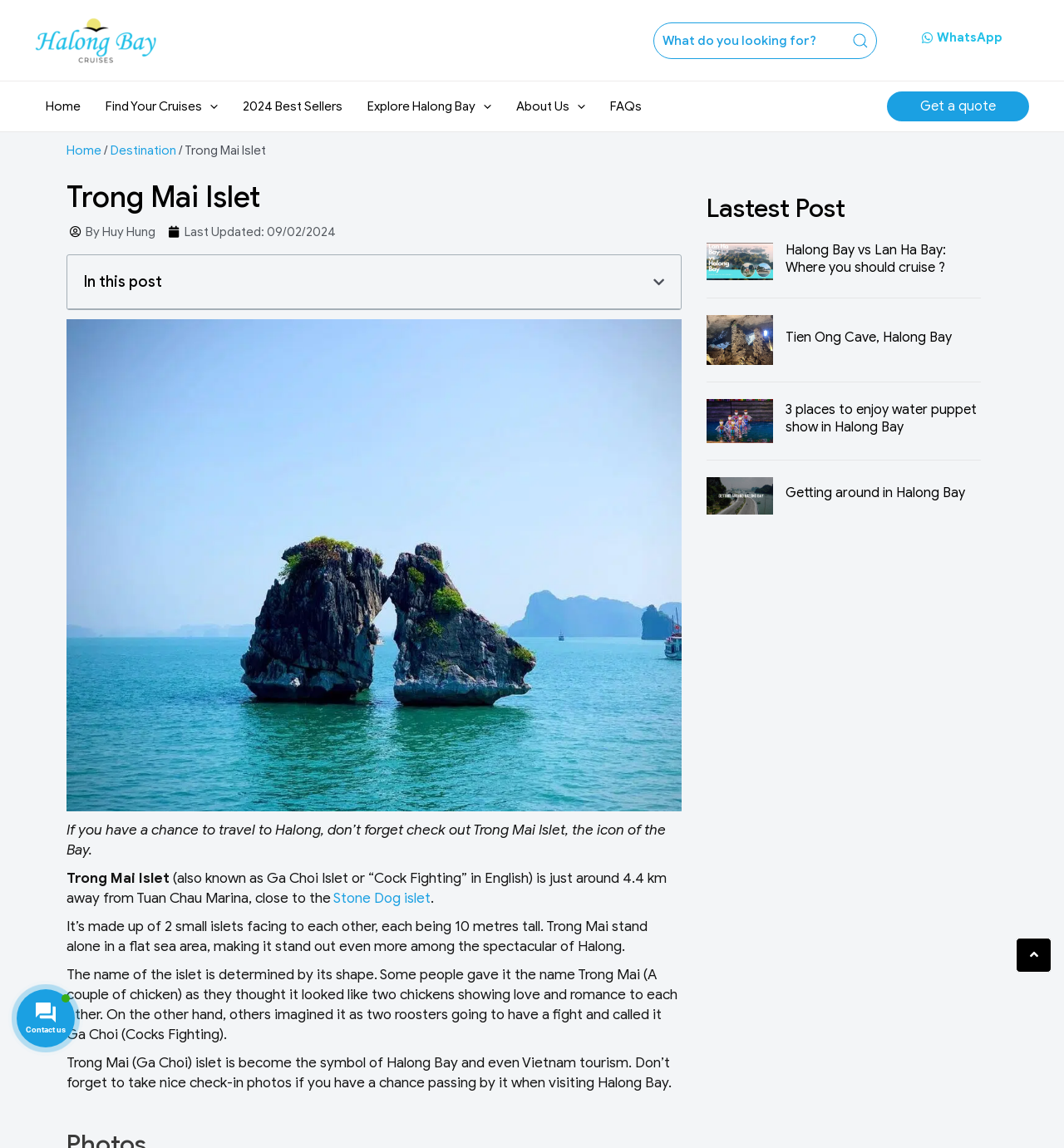Pinpoint the bounding box coordinates of the area that should be clicked to complete the following instruction: "Check out the latest post". The coordinates must be given as four float numbers between 0 and 1, i.e., [left, top, right, bottom].

[0.664, 0.169, 0.922, 0.196]